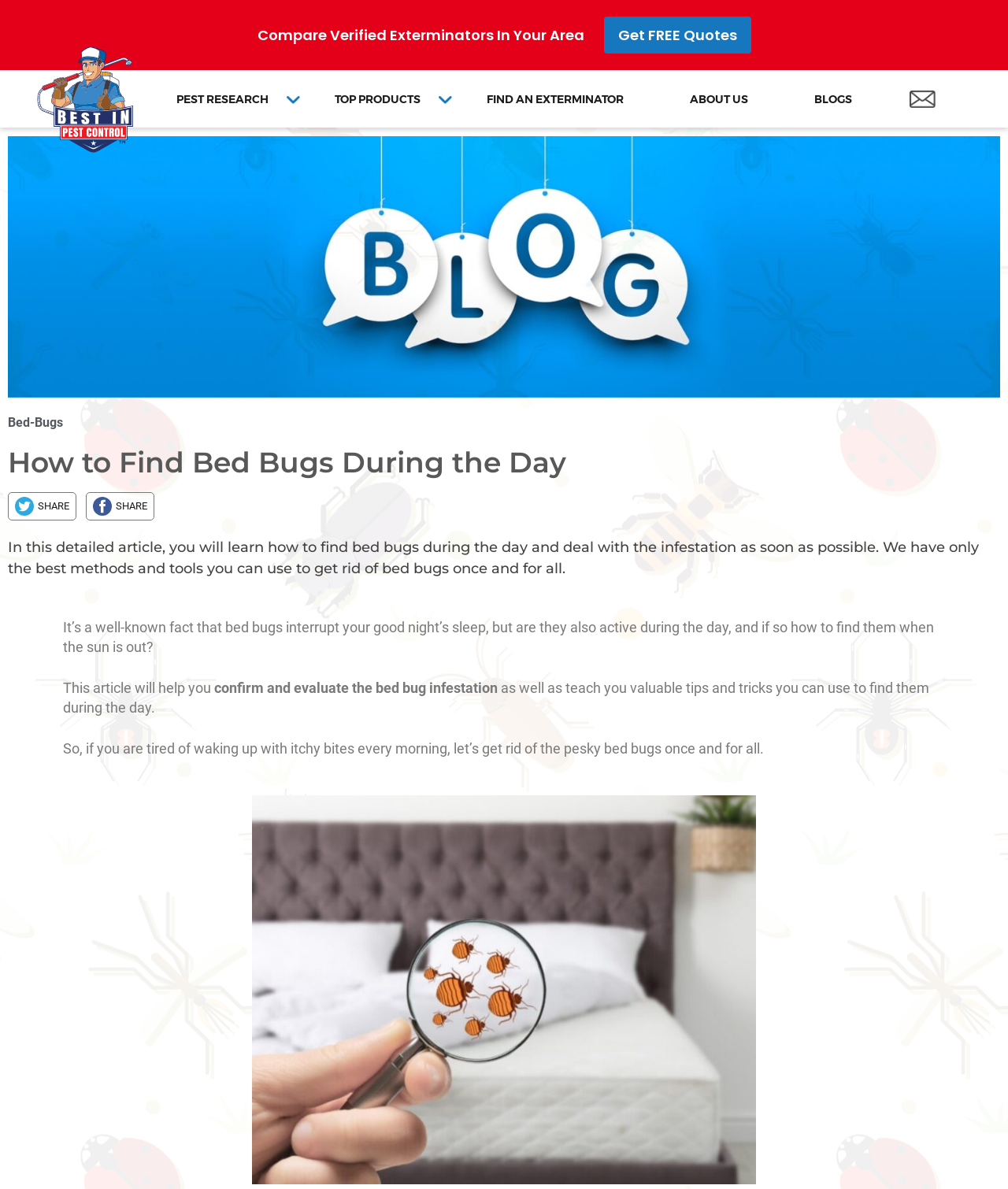Show the bounding box coordinates of the element that should be clicked to complete the task: "Read about TOP PRODUCTS".

[0.332, 0.077, 0.417, 0.089]